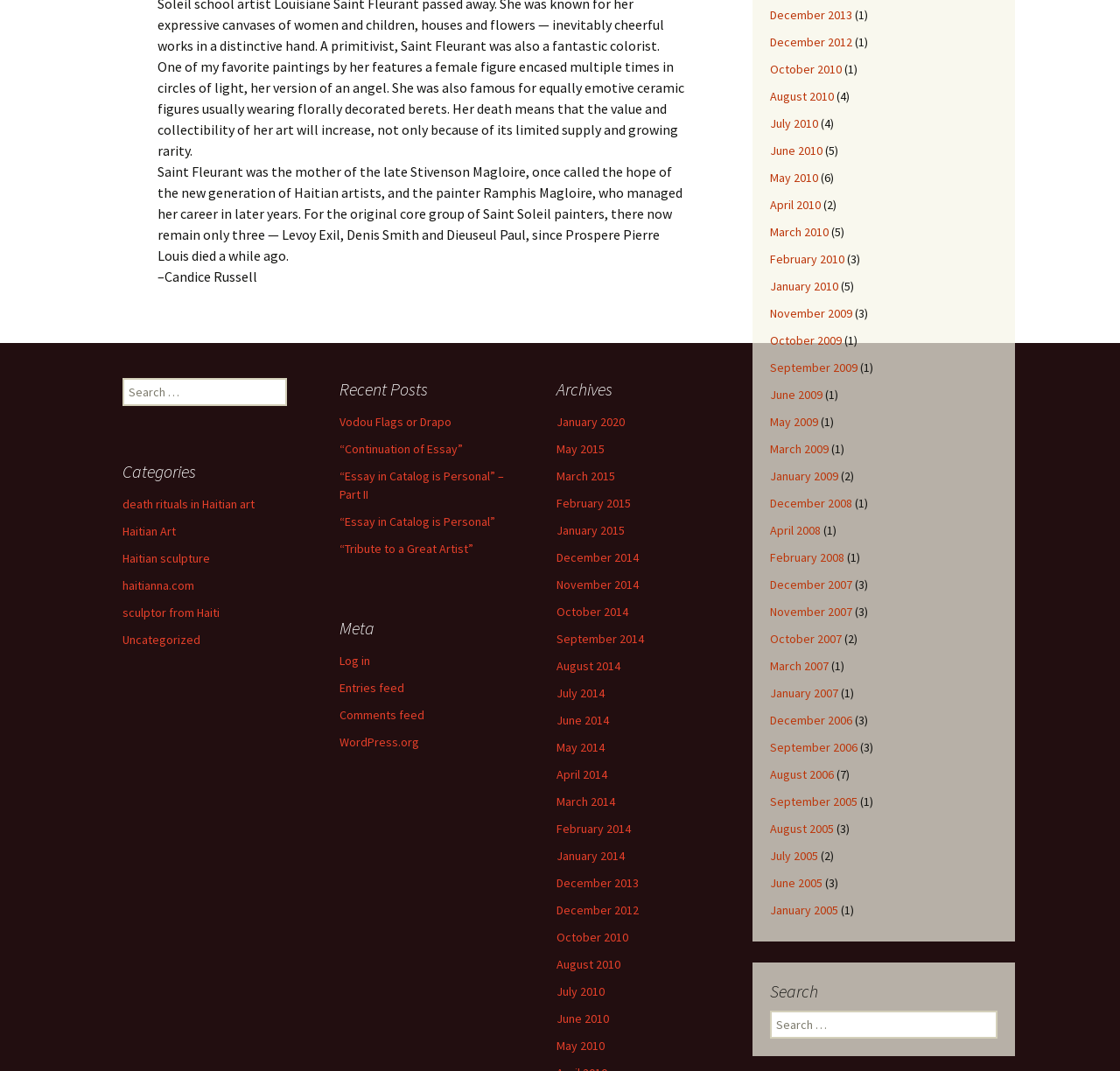Answer the question with a single word or phrase: 
What is the name of the mother of Stivenson Magloire?

Saint Fleurant